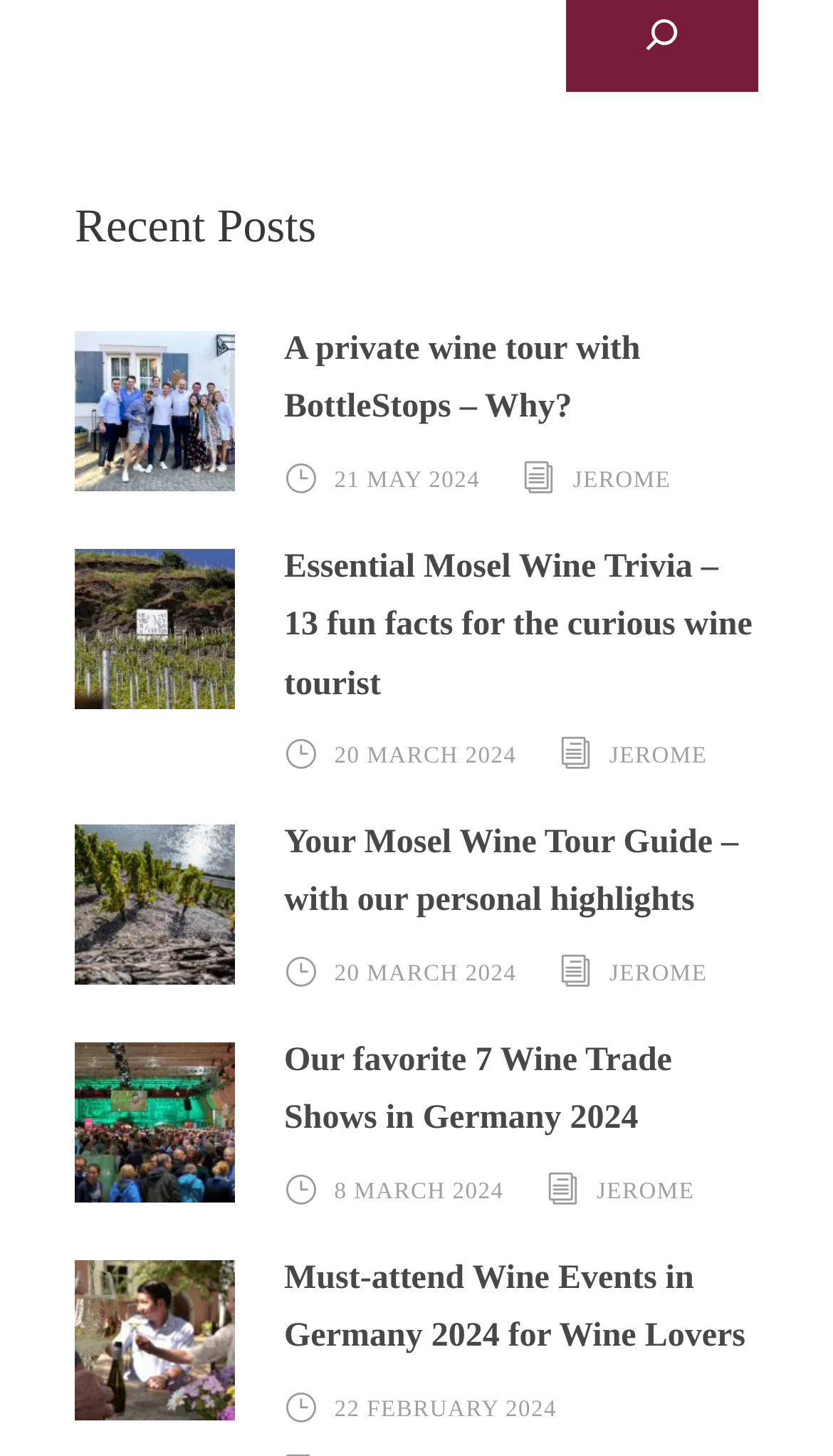How many posts are listed on this page?
Please answer the question with as much detail and depth as you can.

I counted the number of link elements with text that appears to be a post title, and found 8 of them.